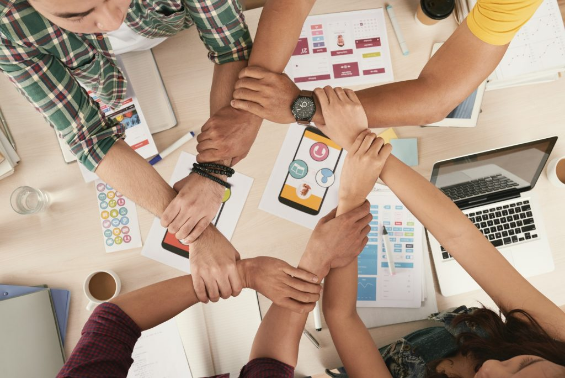What is the purpose of the workspace?
Could you answer the question with a detailed and thorough explanation?

The image shows a workspace with various items such as charts, digital devices, and colorful stickers, which are commonly used in project development and brainstorming sessions. The organized yet dynamic atmosphere of the workspace also suggests that it is designed to facilitate creative and innovative thinking.